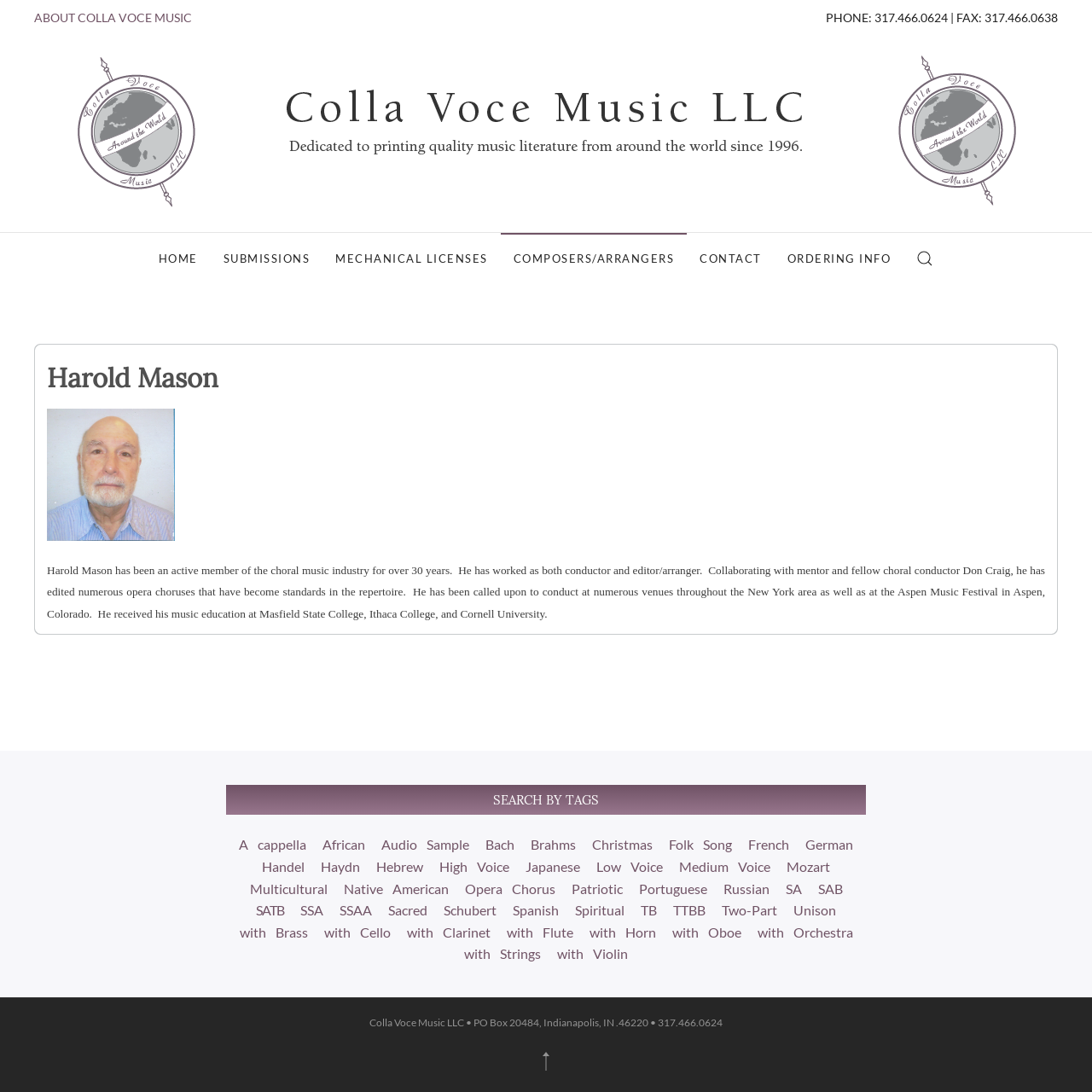Determine the coordinates of the bounding box that should be clicked to complete the instruction: "View composer Harold Mason's information". The coordinates should be represented by four float numbers between 0 and 1: [left, top, right, bottom].

[0.043, 0.334, 0.957, 0.359]